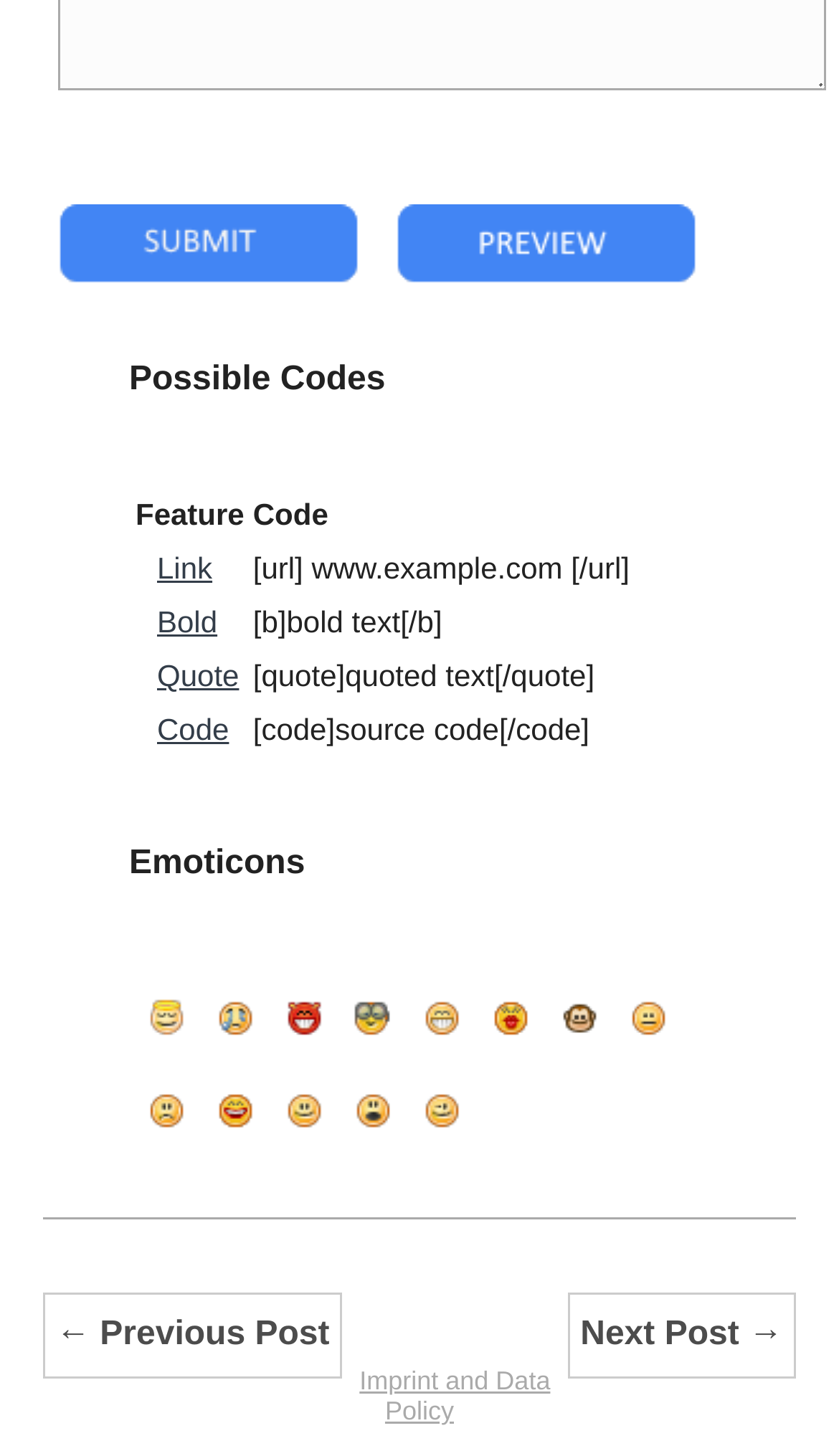Give a concise answer using only one word or phrase for this question:
What are the navigation options at the bottom of the page?

Previous Post and Next Post